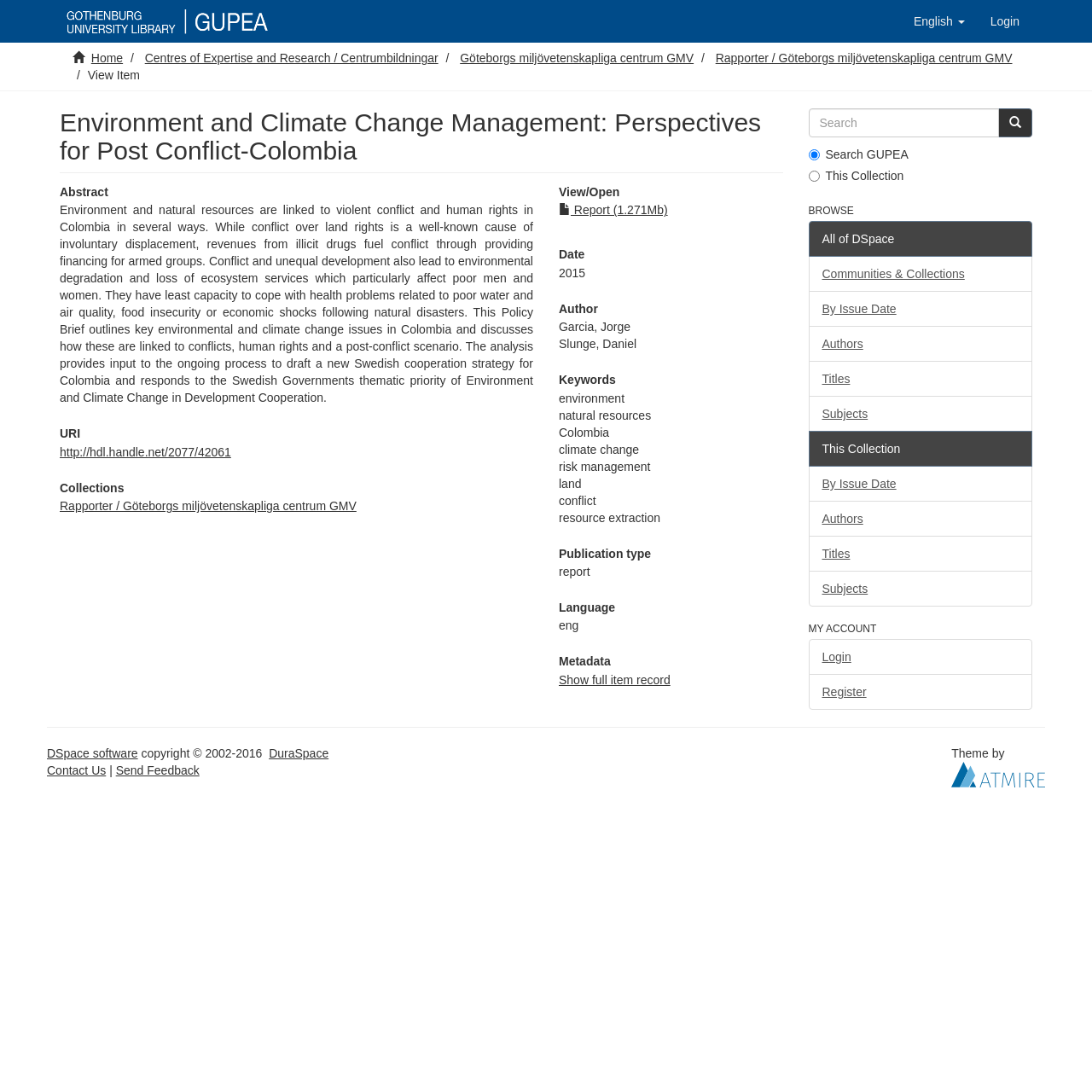Kindly determine the bounding box coordinates for the area that needs to be clicked to execute this instruction: "Login to the system".

[0.895, 0.0, 0.945, 0.039]